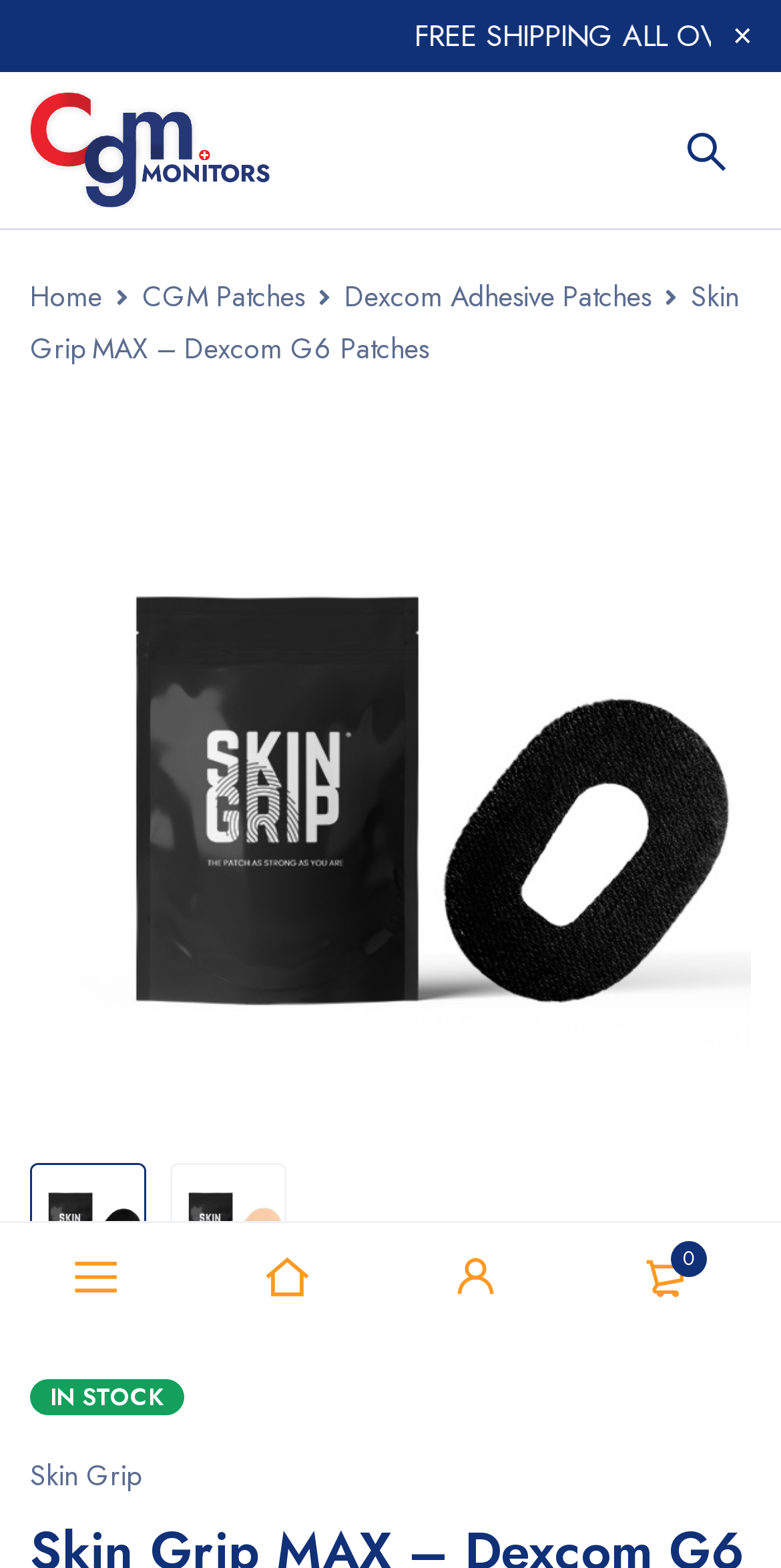What is the price of the product?
Can you offer a detailed and complete answer to this question?

The price of the product is mentioned on the top of the webpage as 'Skin Grip MAX - Dexcom G6 Patches [Just $27]', which indicates that the price of the product is $27.